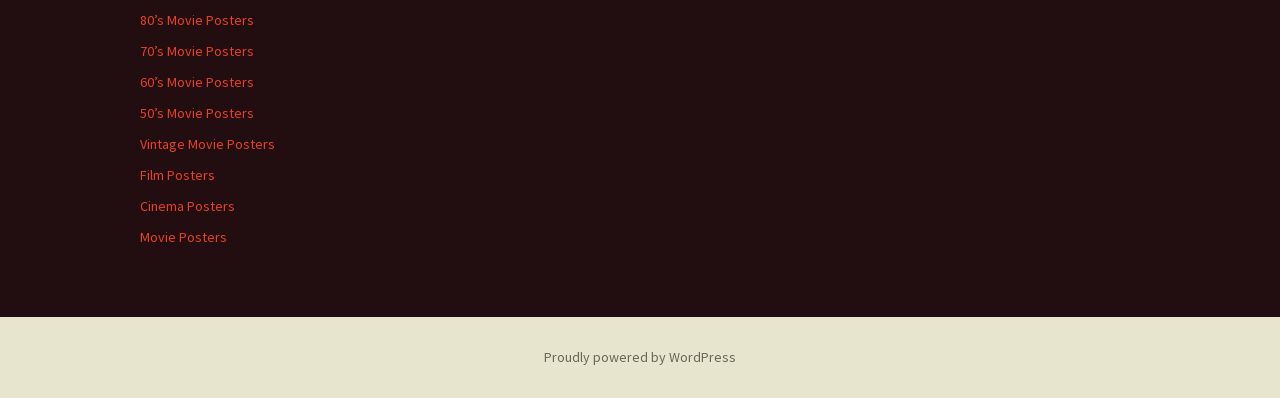Locate and provide the bounding box coordinates for the HTML element that matches this description: "Proudly powered by WordPress".

[0.425, 0.874, 0.575, 0.919]